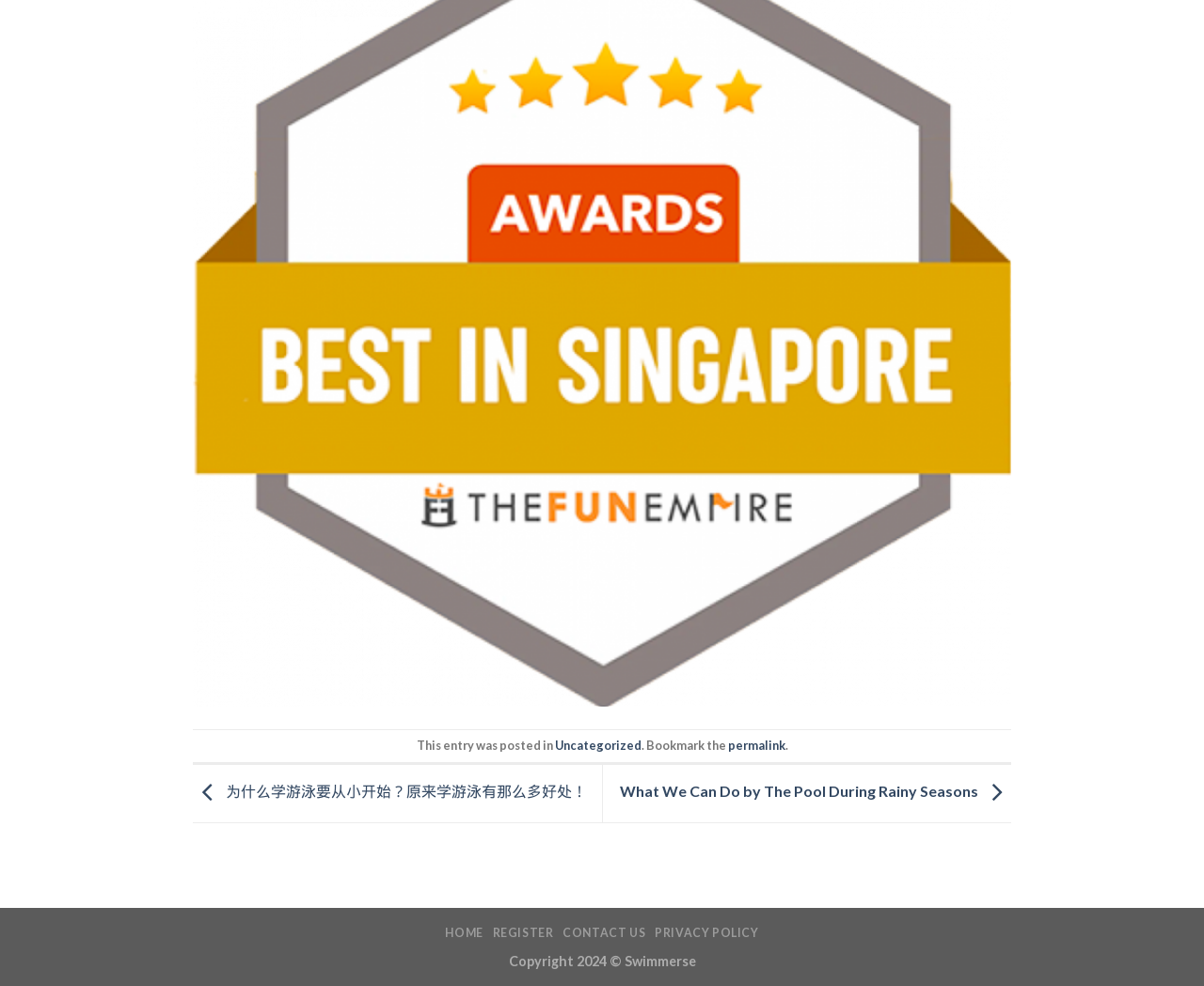Given the content of the image, can you provide a detailed answer to the question?
What is the category of the blog post?

The category of the blog post can be determined by looking at the footer section of the webpage, where it says 'This entry was posted in' followed by a link 'Uncategorized'.